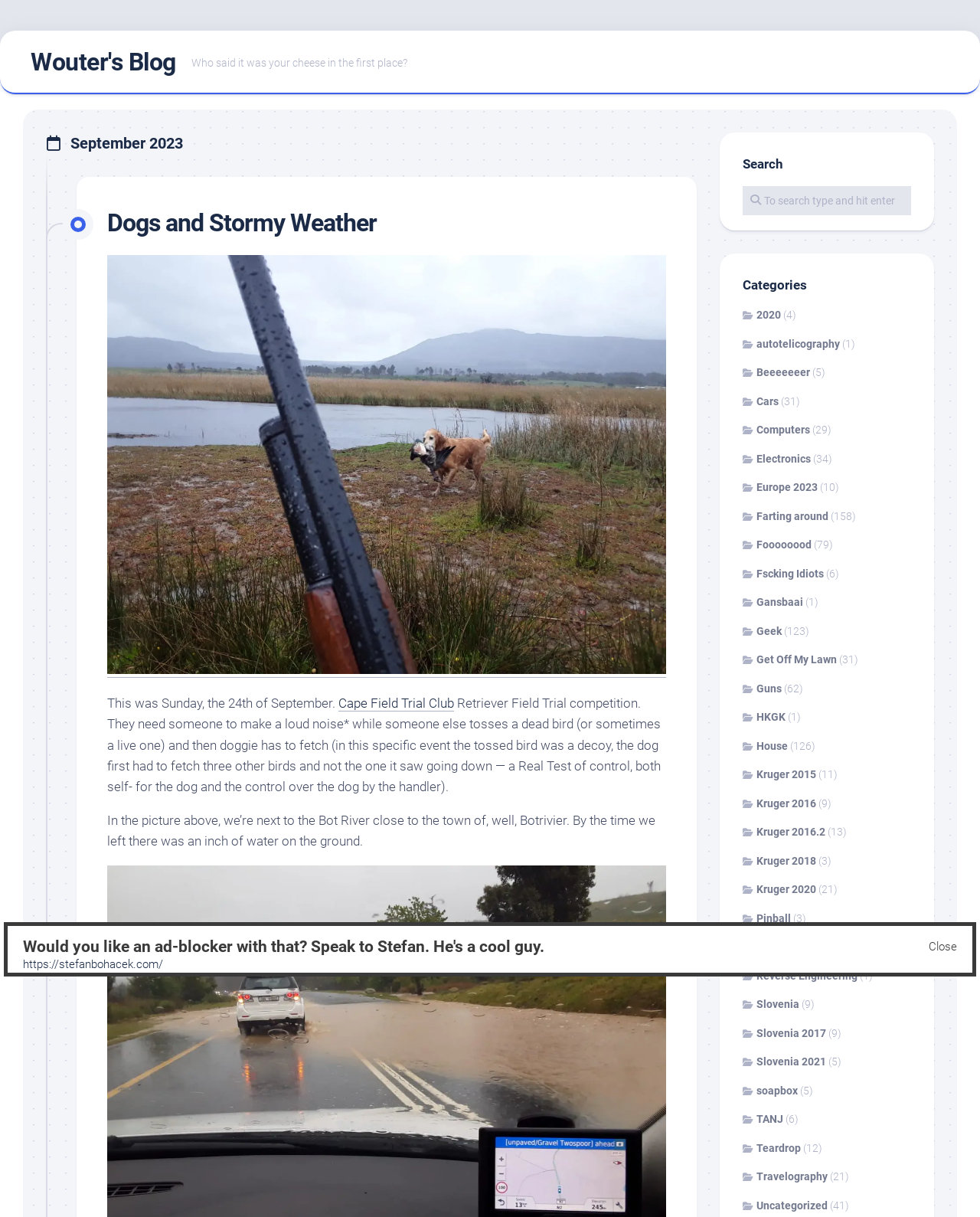Can you specify the bounding box coordinates for the region that should be clicked to fulfill this instruction: "Read the blog post 'Dogs and Stormy Weather'".

[0.109, 0.171, 0.384, 0.195]